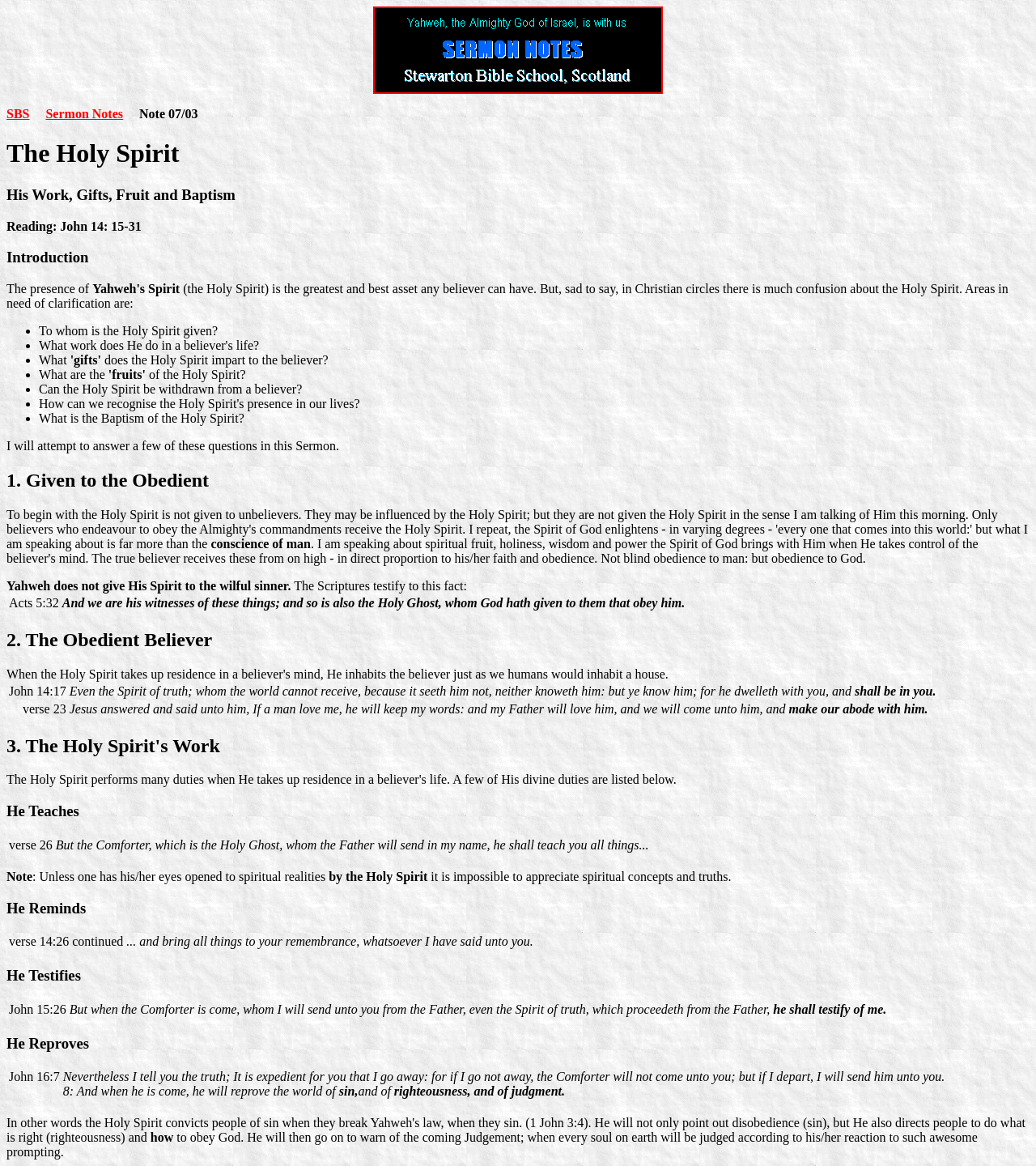Please locate the UI element described by "SBS" and provide its bounding box coordinates.

[0.006, 0.092, 0.028, 0.103]